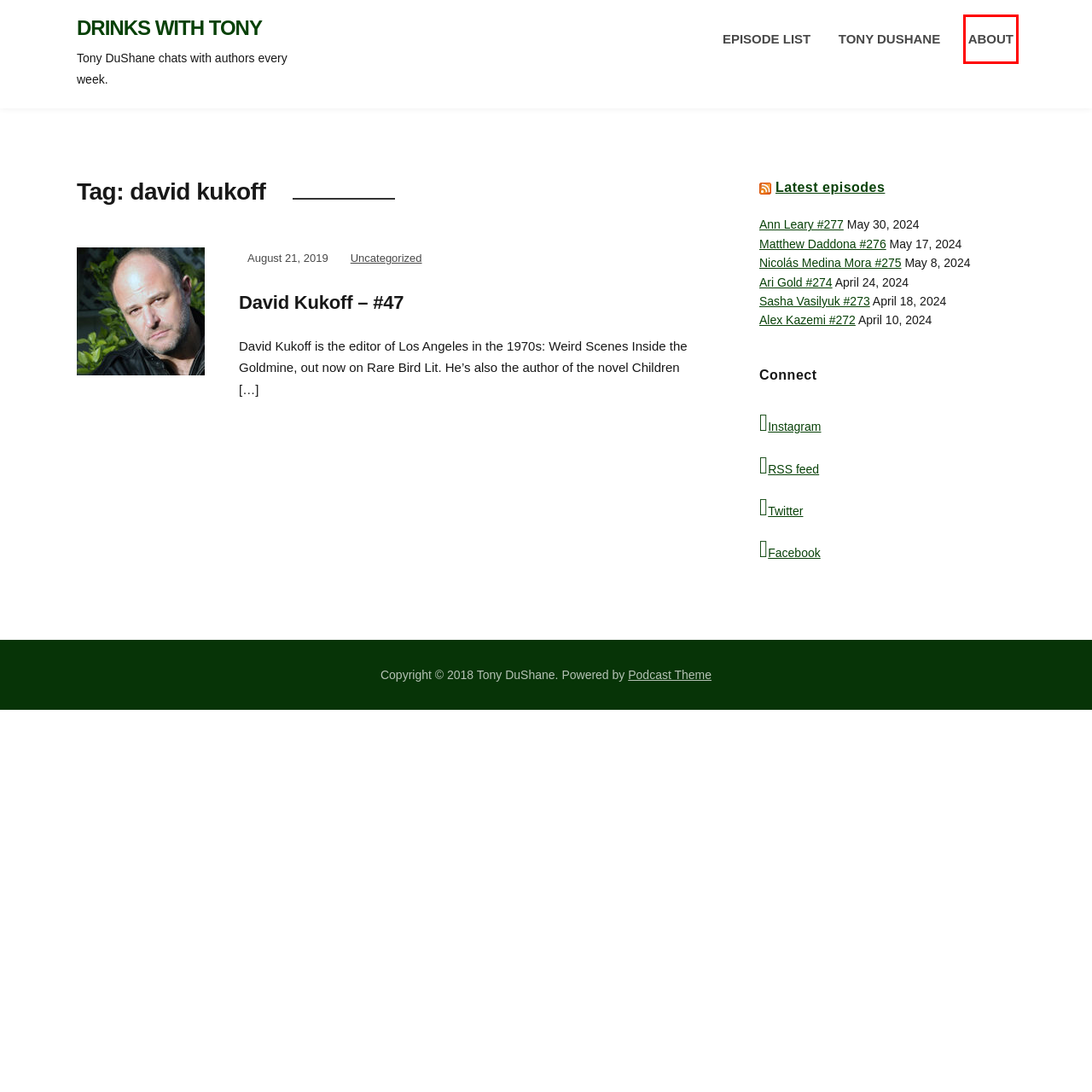A screenshot of a webpage is provided, featuring a red bounding box around a specific UI element. Identify the webpage description that most accurately reflects the new webpage after interacting with the selected element. Here are the candidates:
A. Drinks with Tony – Tony DuShane chats with authors every week.
B. About – Drinks with Tony
C. Ari Gold #274 – Drinks with Tony
D. Alex Kazemi #272 – Drinks with Tony
E. Matthew Daddona #276 – Drinks with Tony
F. Ann Leary #277 – Drinks with Tony
G. Drinks with Tony – Drinks with Tony
H. David Kukoff – #47 – Drinks with Tony

B